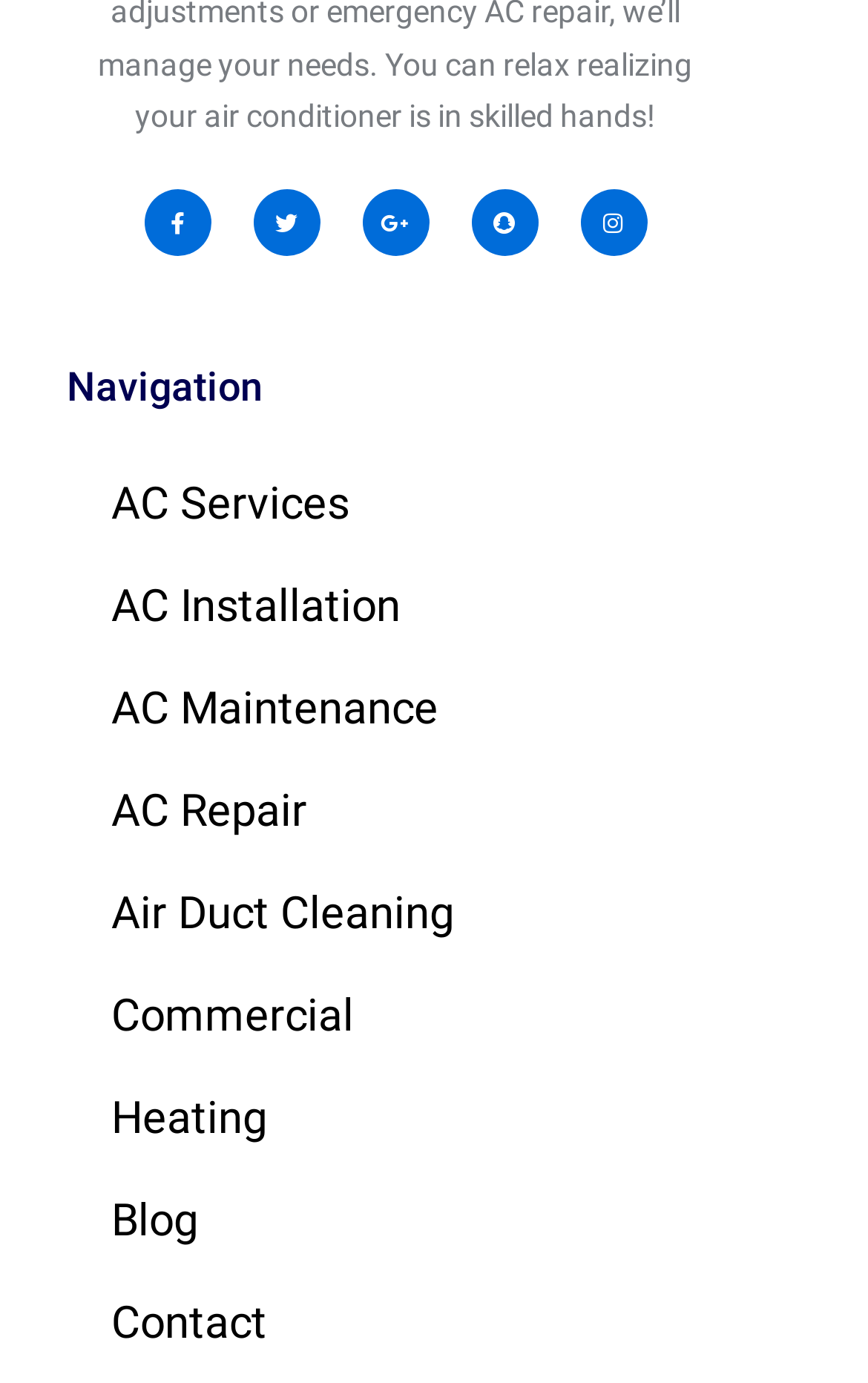Please answer the following question using a single word or phrase: 
What is the first service listed under Navigation?

AC Services